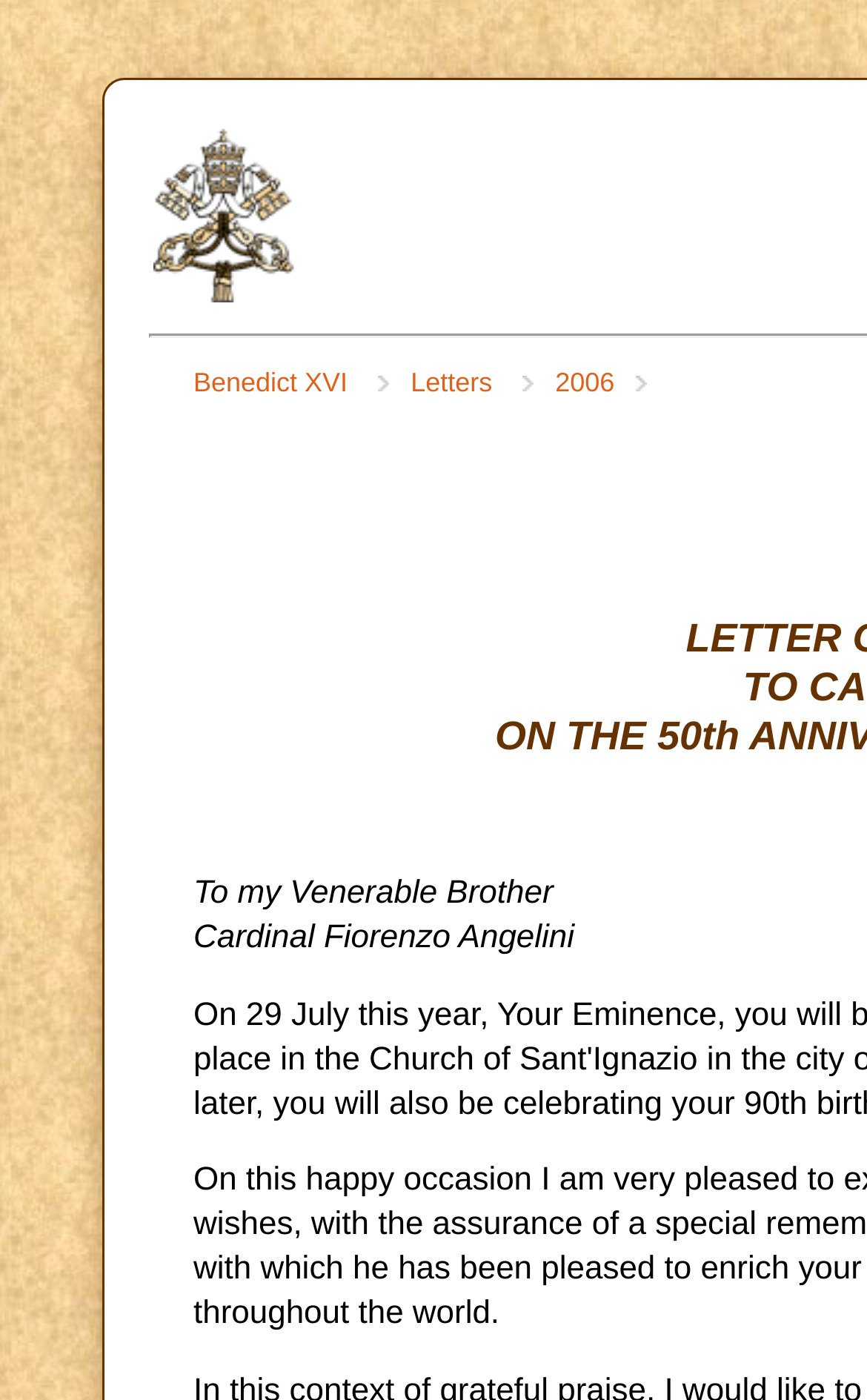What is the type of document mentioned?
Using the visual information from the image, give a one-word or short-phrase answer.

Letter